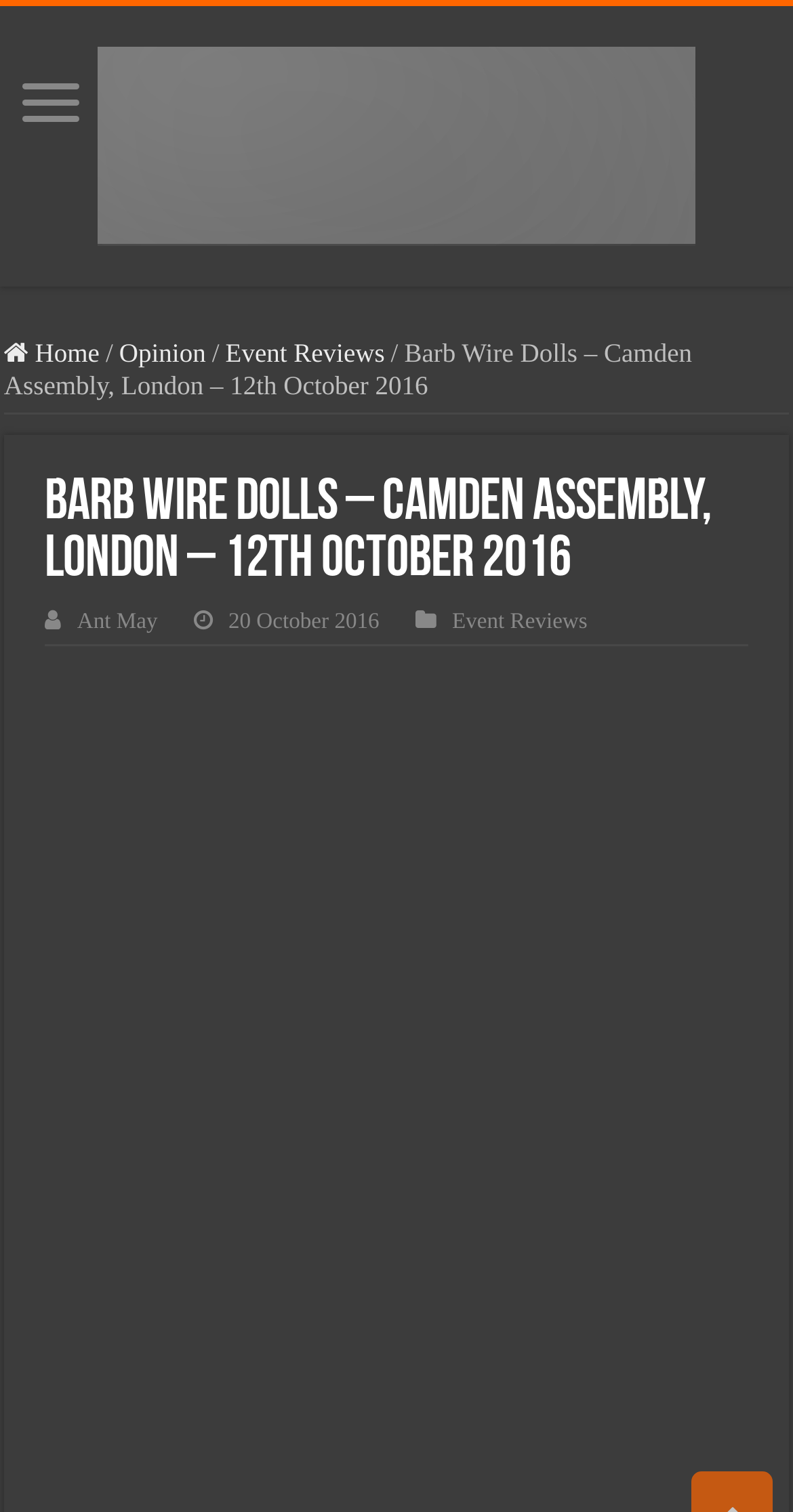Using the webpage screenshot, locate the HTML element that fits the following description and provide its bounding box: "PlanetMosh Keeping it Metal".

[0.123, 0.061, 0.877, 0.125]